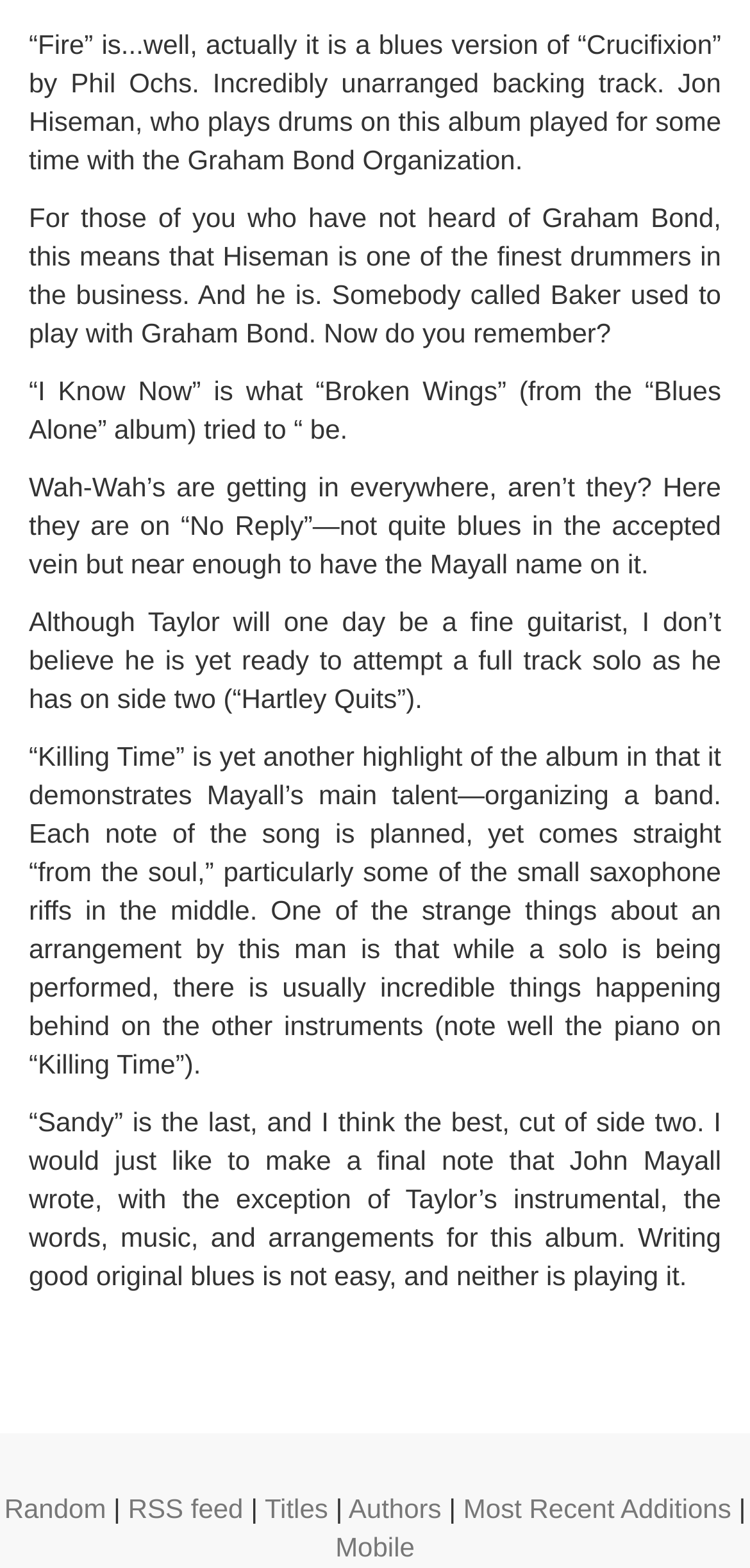Who plays drums on this album?
Look at the image and respond to the question as thoroughly as possible.

According to the text, Jon Hiseman, who played for some time with the Graham Bond Organization, plays drums on this album.